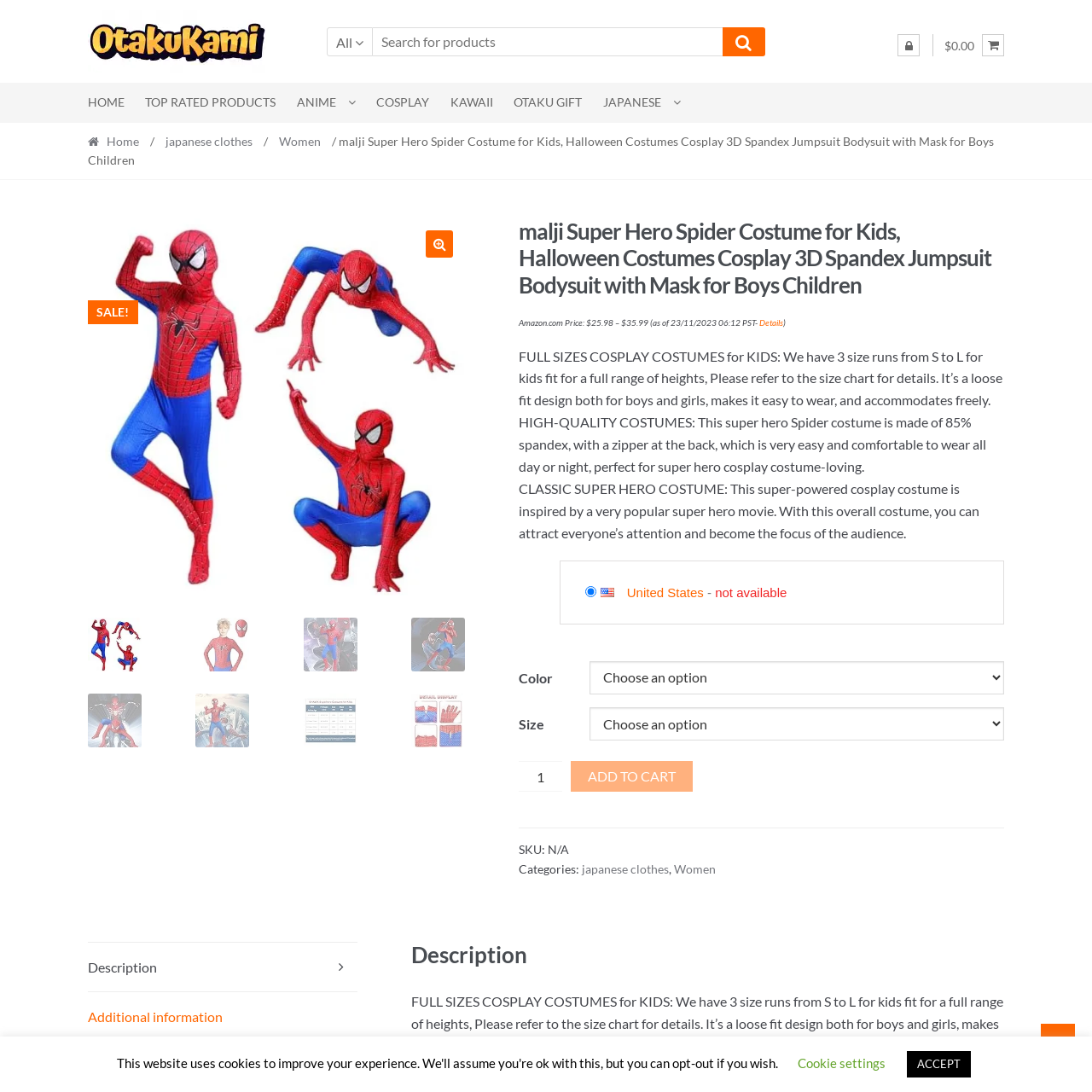Describe extensively the contents of the image within the red-bordered area.

The image features a superhero-themed costume designed for children, showcasing a vibrant 3D spandex jumpsuit inspired by popular superhero motifs. This costume includes a matching mask, ideal for Halloween or cosplay events. Its stretchy and comfortable material ensures ease of movement, making it suitable for active play. The product is part of the "malji Super Hero Spider Costume for Kids," available in multiple sizes to accommodate various heights, and it promises to make the wearer stand out at any festive occasion. The overall design emphasizes fun and creativity, appealing to young superhero fans.